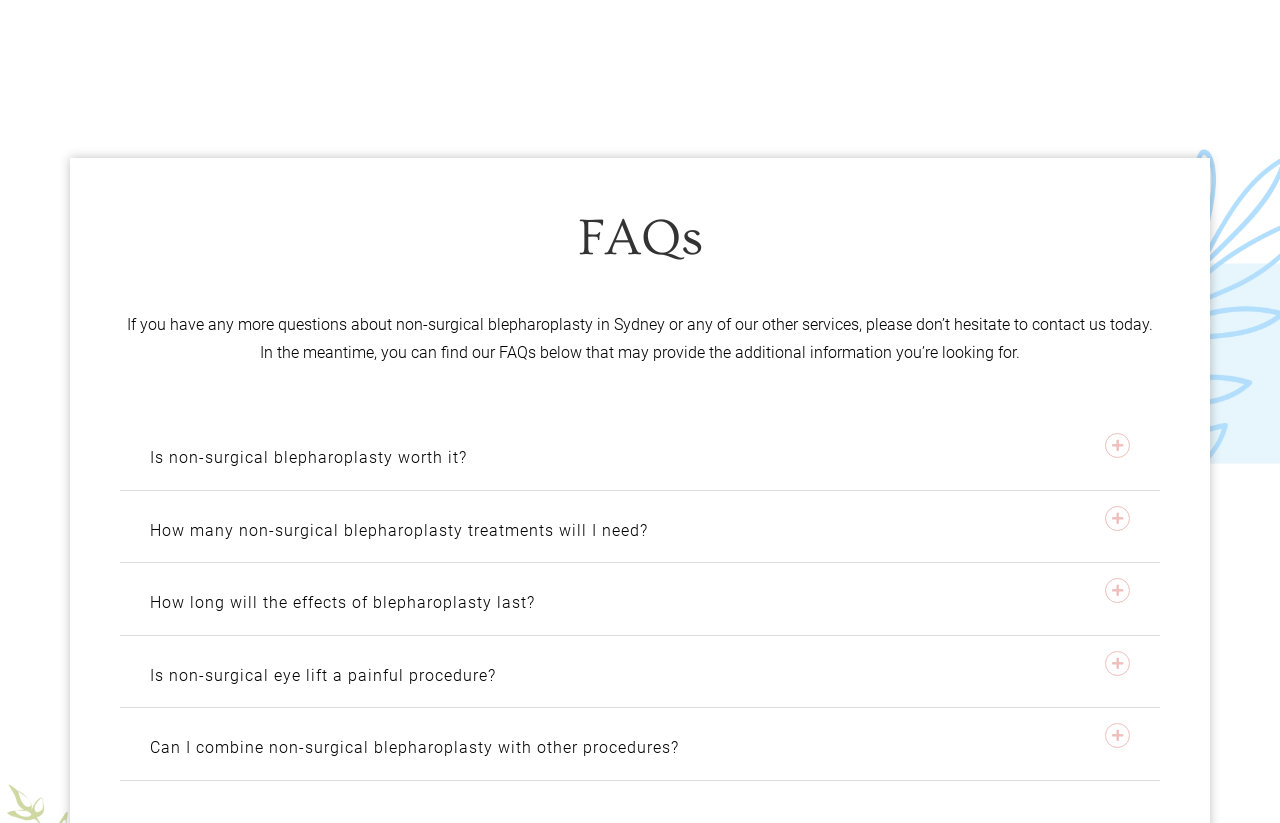Using the details in the image, give a detailed response to the question below:
How many FAQs are listed on this webpage?

There are 5 FAQs listed on this webpage, which are 'Is non-surgical blepharoplasty worth it?', 'How many non-surgical blepharoplasty treatments will I need?', 'How long will the effects of blepharoplasty last?', 'Is non-surgical eye lift a painful procedure?', and 'Can I combine non-surgical blepharoplasty with other procedures?'.